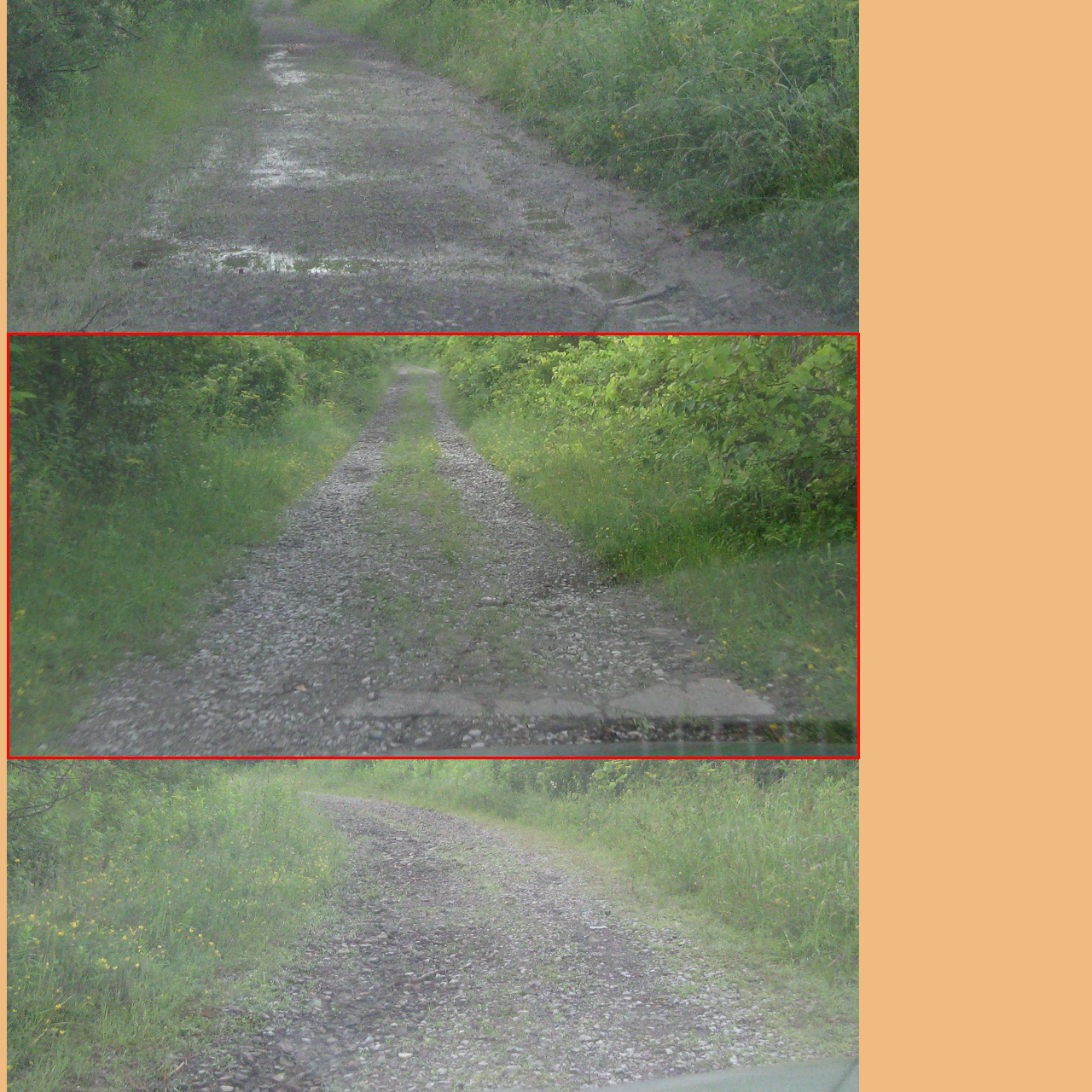Please look at the image within the red bounding box and provide a detailed answer to the following question based on the visual information: What is the atmosphere of the scene?

The caption uses words like 'tranquil', 'lush', 'vibrant', and 'gentle' to describe the scene, creating an overall sense of serenity and peacefulness.